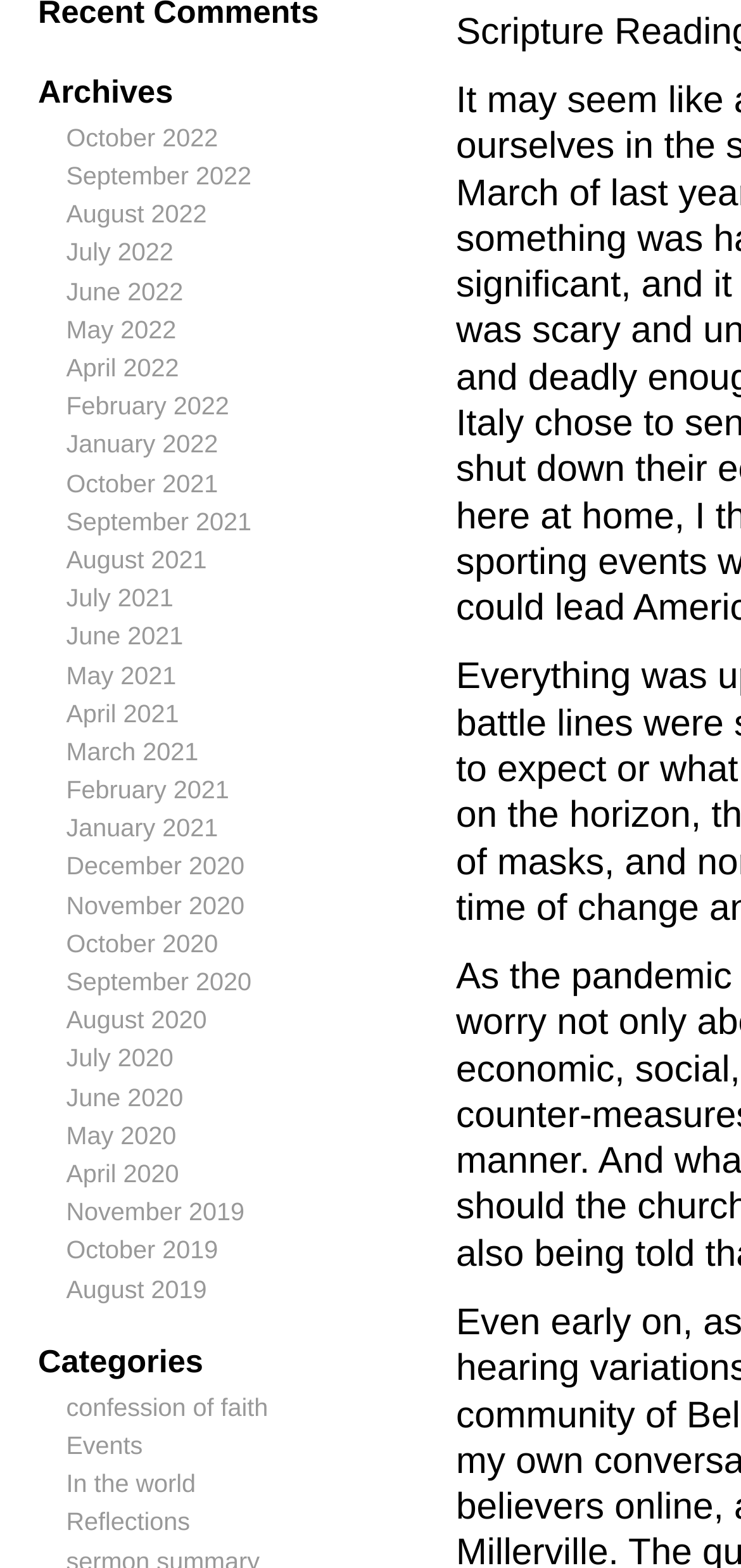Locate the bounding box coordinates of the area to click to fulfill this instruction: "Browse categories". The bounding box should be presented as four float numbers between 0 and 1, in the order [left, top, right, bottom].

[0.051, 0.857, 0.467, 0.886]